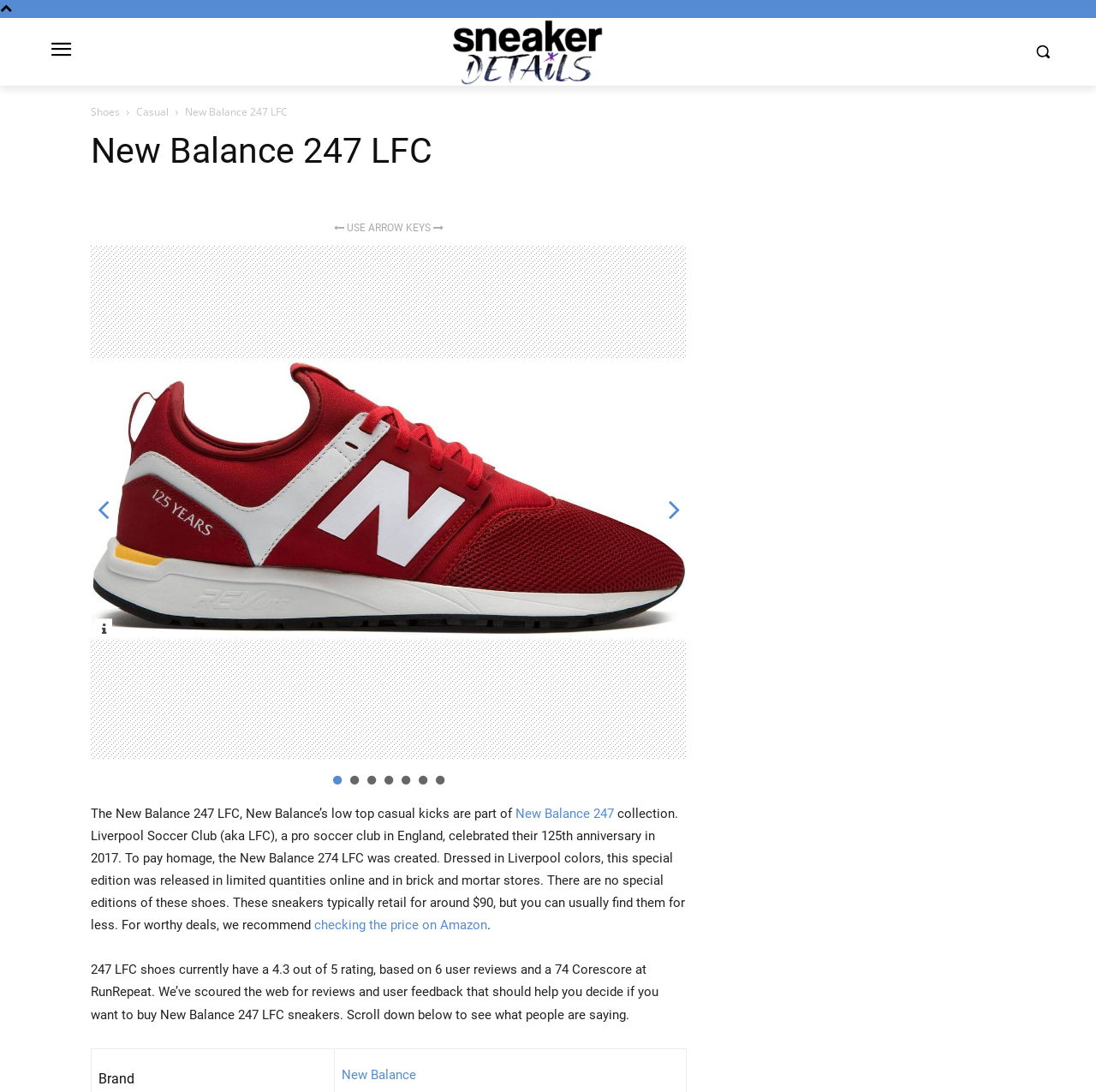Where can you find worthy deals for the New Balance 247 LFC shoes?
Please provide a single word or phrase as your answer based on the image.

Amazon